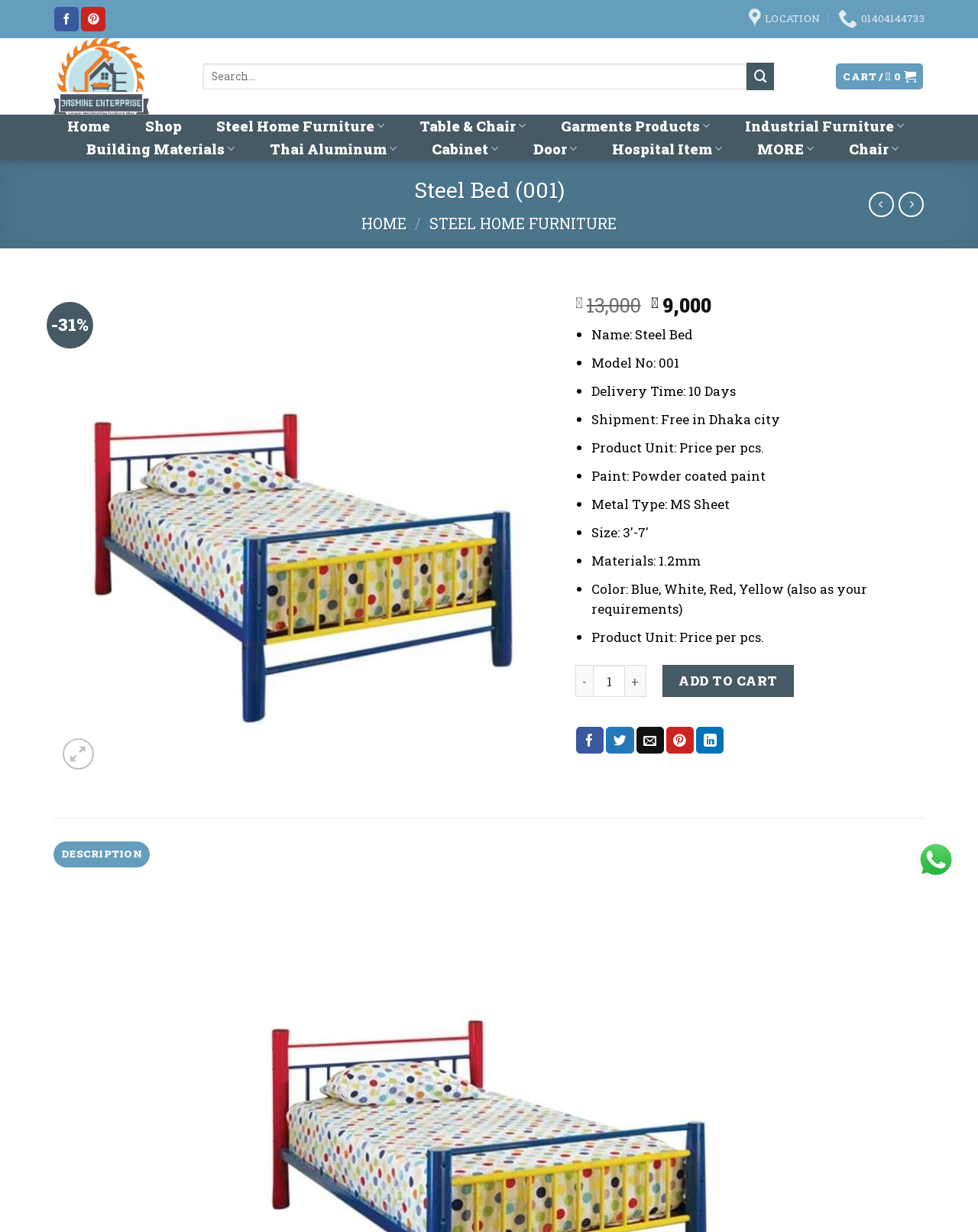Summarize the webpage with intricate details.

This webpage is about a single steel bed product, specifically model number 001, from Jasmine Enterprise. At the top, there are social media links to follow the company on Facebook and Pinterest, as well as a location link and a phone number. Below that, there is a search bar with a submit button. On the top-right corner, there are links to login, view the cart, and a currency symbol.

The main content of the page is divided into sections. On the left, there is a menu with various categories, including Home, Shop, Steel Home Furniture, Table & Chair, Garments Products, Industrial Furniture, and more. Each category has a dropdown menu with subcategories.

On the right, there is a product description section. It starts with a heading "Steel Bed (001)" and a breadcrumb navigation showing the product's category. Below that, there is a product image with previous and next buttons, but they are disabled. The product details are listed in bullet points, including the name, model number, delivery time, shipment information, product unit, paint, metal type, size, and materials.

Below the product details, there is a section to select the product quantity, with a spin button to increase or decrease the quantity. There are also buttons to add or remove the product from the cart.

At the bottom of the page, there are more links to other products and categories, as well as a call-to-action button to submit the product quantity.